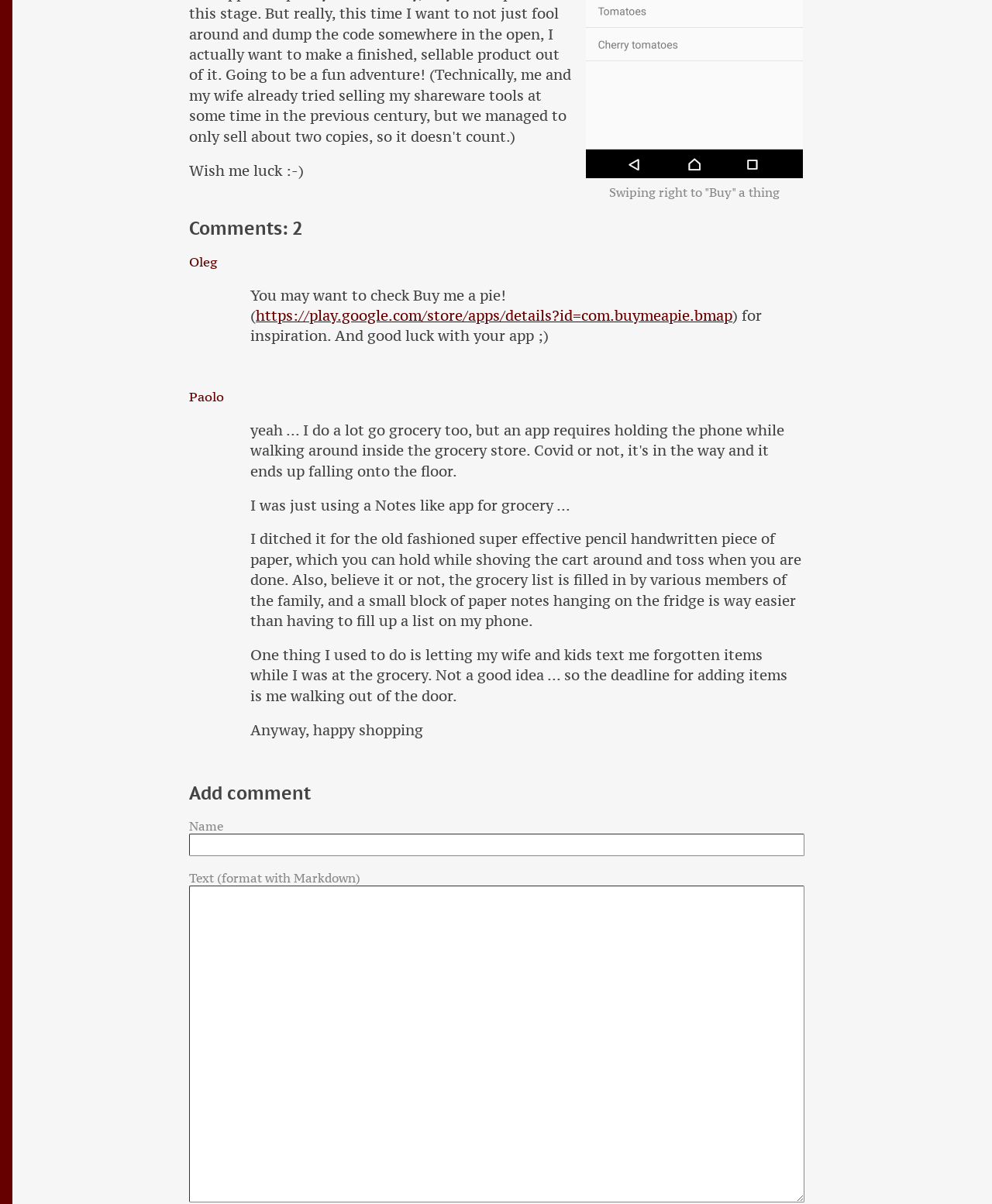Please answer the following question using a single word or phrase: 
What is the format of the text in the comment box?

Markdown